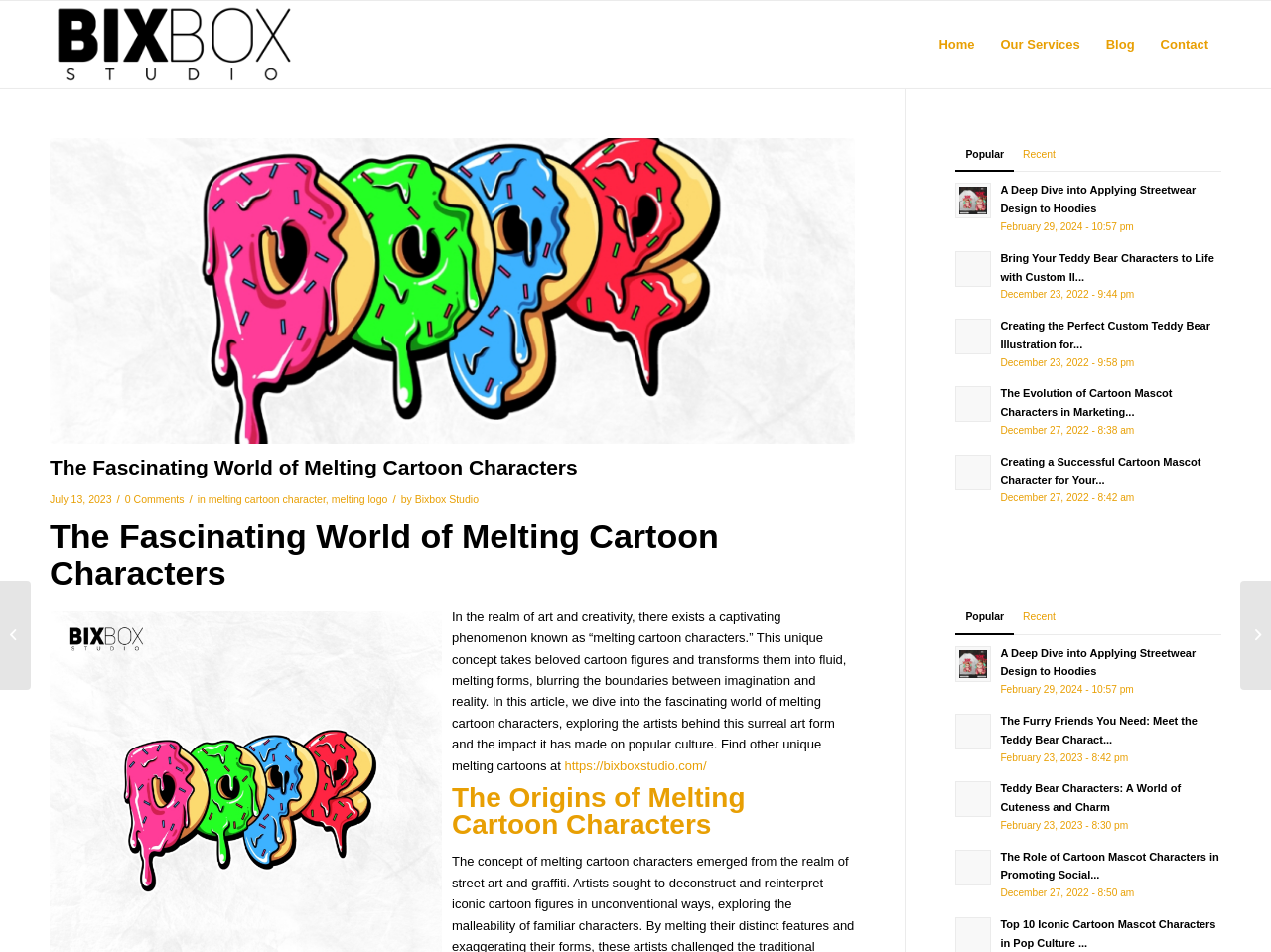Determine the bounding box for the described UI element: "Home".

[0.728, 0.001, 0.777, 0.093]